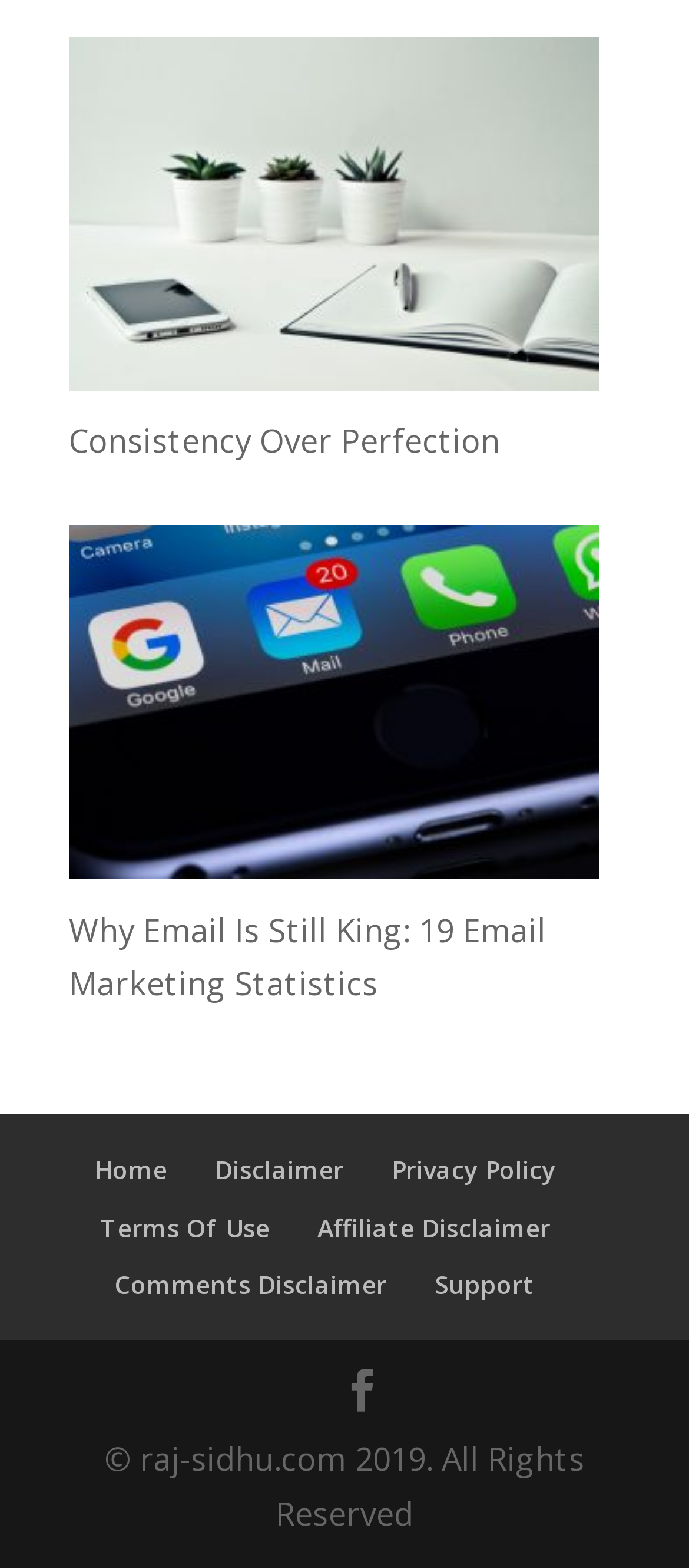Calculate the bounding box coordinates of the UI element given the description: "Affiliate Disclaimer".

[0.46, 0.772, 0.799, 0.793]